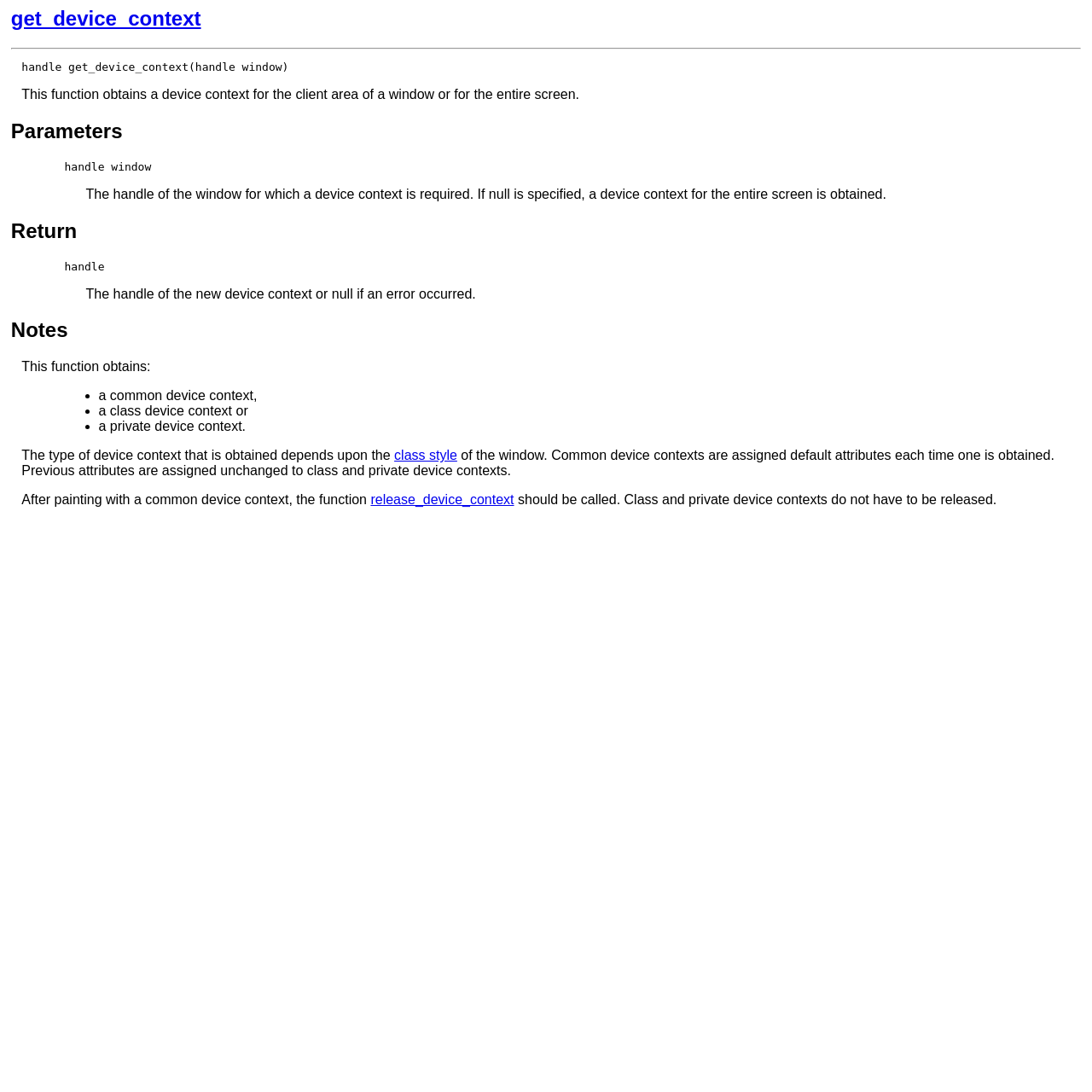Convey a detailed summary of the webpage, mentioning all key elements.

The webpage is a reference page for the `get_device_context` function. At the top, there is a heading with the function name, which is also a link. Below the heading, there is a horizontal separator line. 

The main content of the page is divided into several sections. The first section describes the function, stating that it obtains a device context for the client area of a window or for the entire screen. 

Below the function description, there is a section titled "Parameters" which explains that the function requires a handle of the window for which a device context is required. If null is specified, a device context for the entire screen is obtained.

The next section is titled "Return" and explains that the function returns the handle of the new device context or null if an error occurred.

Further down, there is a section titled "Notes" which provides additional information about the function. This section is divided into several bullet points, each describing a type of device context that can be obtained, including a common device context, a class device context, or a private device context. The section also explains how the type of device context obtained depends on the class style of the window and provides information about releasing device contexts.

Throughout the page, there are several links to related functions, such as `class style` and `release_device_context`.